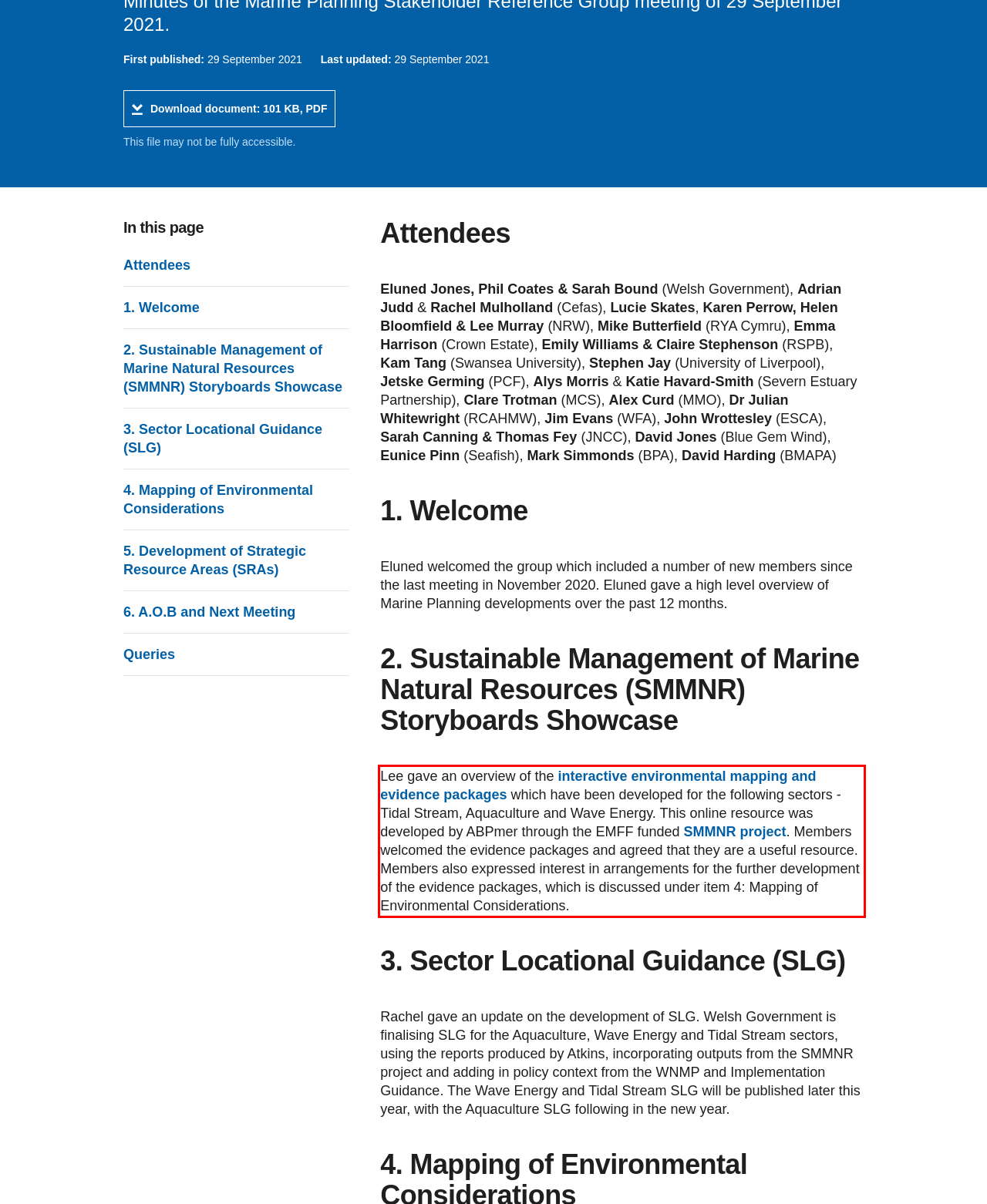From the given screenshot of a webpage, identify the red bounding box and extract the text content within it.

Lee gave an overview of the interactive environmental mapping and evidence packages which have been developed for the following sectors - Tidal Stream, Aquaculture and Wave Energy. This online resource was developed by ABPmer through the EMFF funded SMMNR project. Members welcomed the evidence packages and agreed that they are a useful resource. Members also expressed interest in arrangements for the further development of the evidence packages, which is discussed under item 4: Mapping of Environmental Considerations.